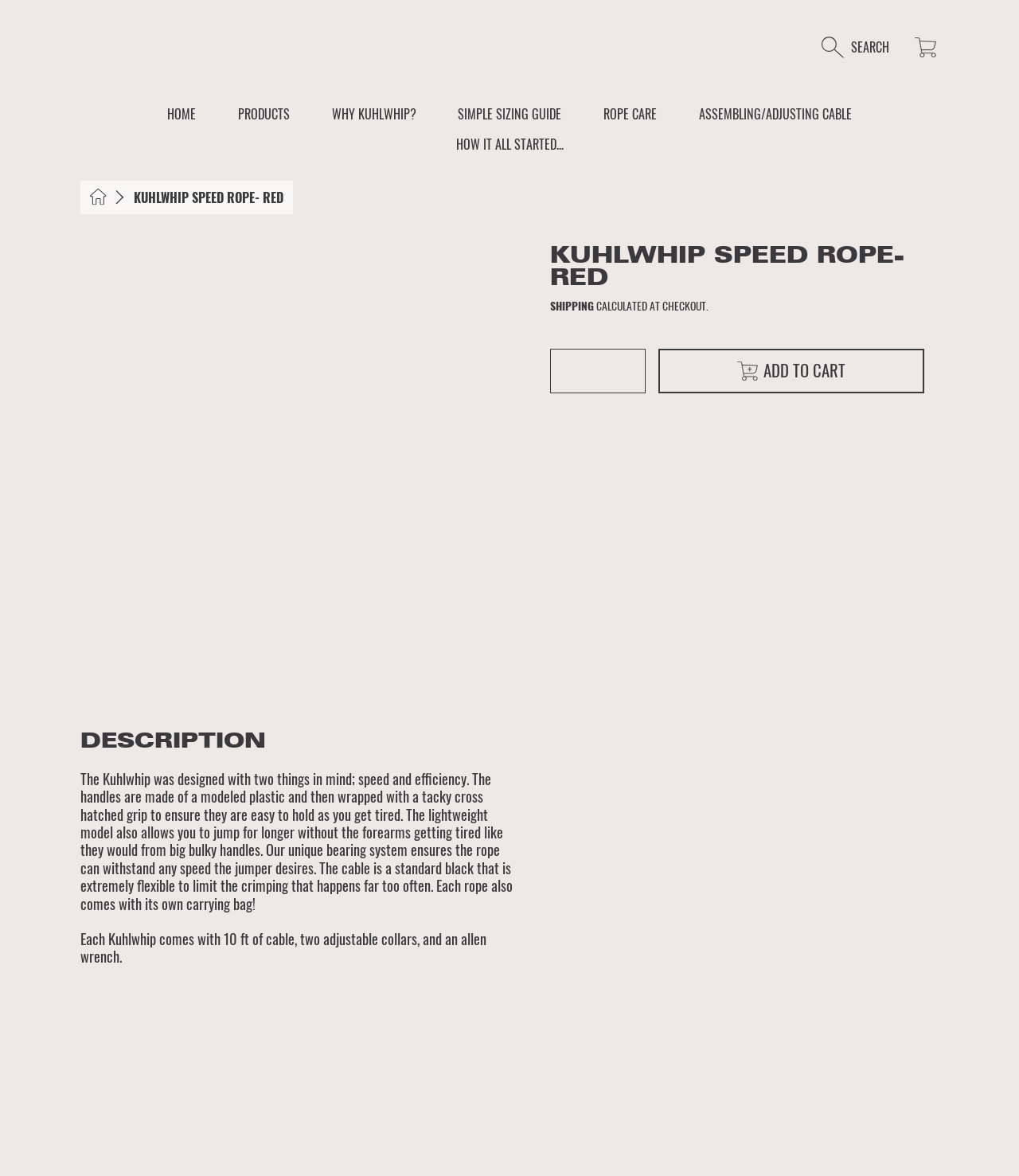Using the information in the image, give a detailed answer to the following question: What is the name of the product?

I found the answer by looking at the heading element with the text 'KUHLWHIP SPEED ROPE- RED' which is located at the top of the page, indicating the name of the product being displayed.